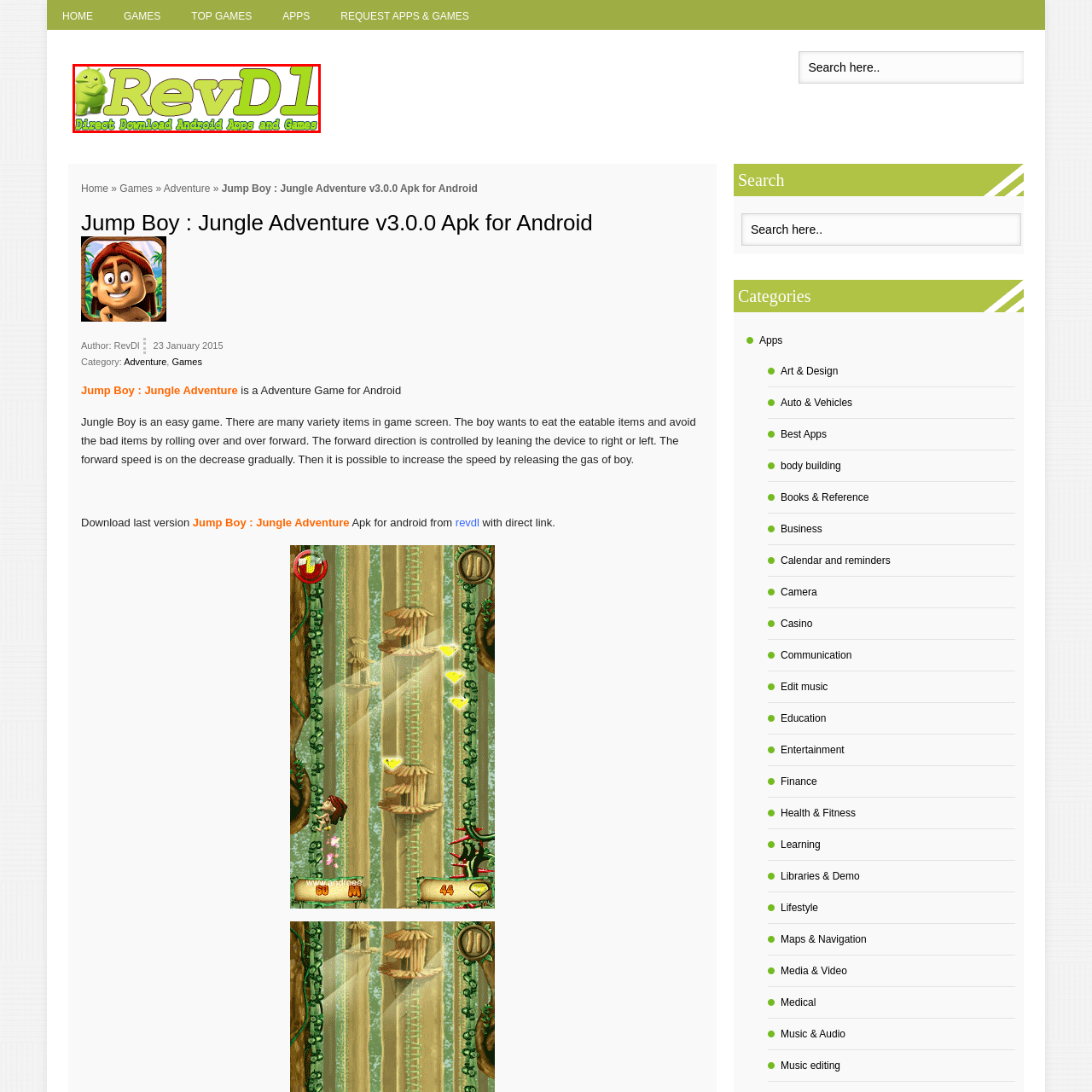Describe the contents of the image that is surrounded by the red box in a detailed manner.

The image features the logo of "RevDl," a platform dedicated to the direct download of Android apps and games. The logo prominently displays the name "RevDl" in a lively green font, accompanied by a playful Android mascot, symbolizing the service's focus on Android applications. Below the logo, the tagline reads "Direct Download Android Apps and Games," indicating the site's purpose of providing users with easy access to various downloadable content for their Android devices. The overall design conveys a sense of fun and accessibility, catering to a wide audience looking to explore mobile gaming and applications.